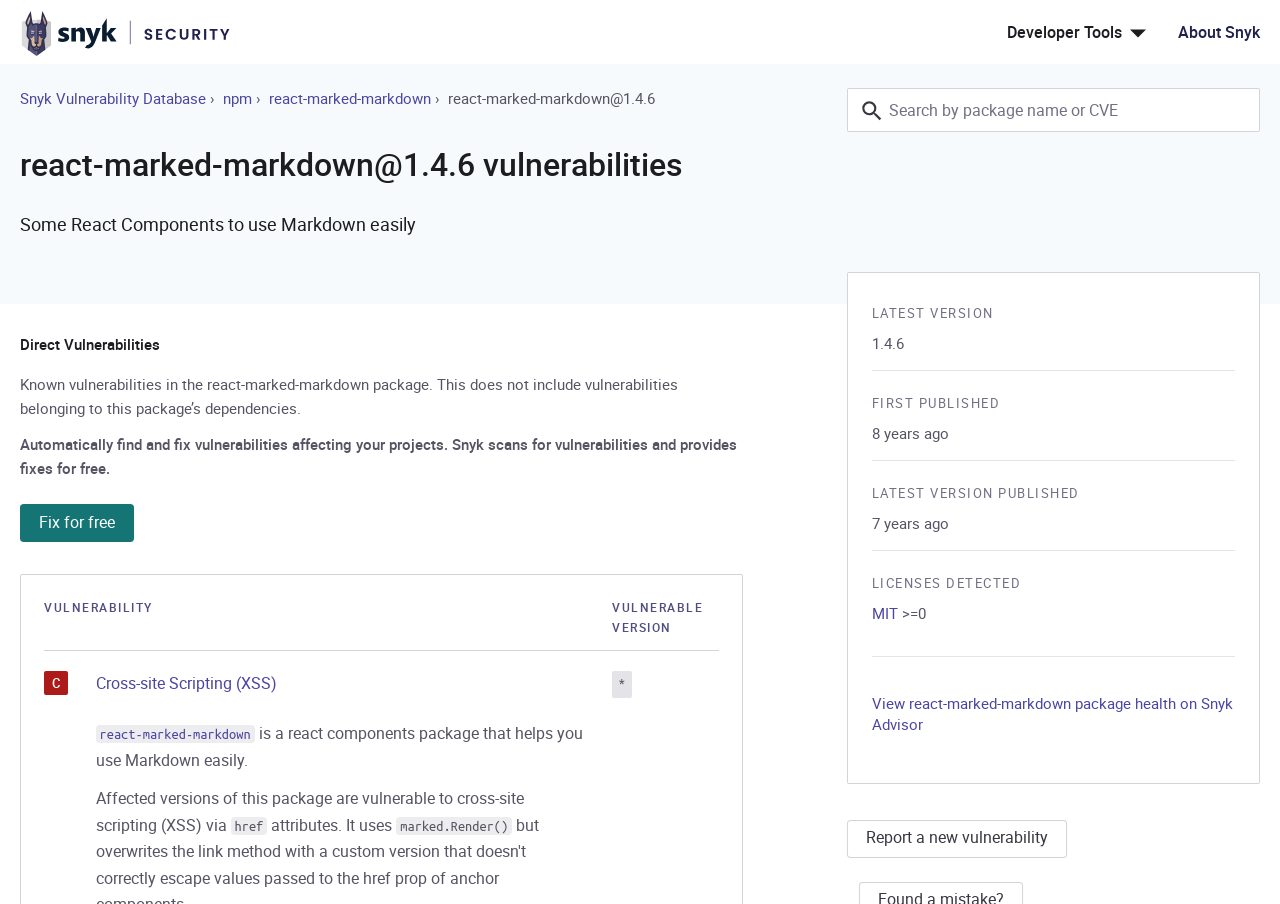Please provide a detailed answer to the question below by examining the image:
What is the severity of the vulnerability?

The severity of the vulnerability can be found in the abbreviation 'Critical severity issues' which is part of the table header in the 'Direct Vulnerabilities' section.